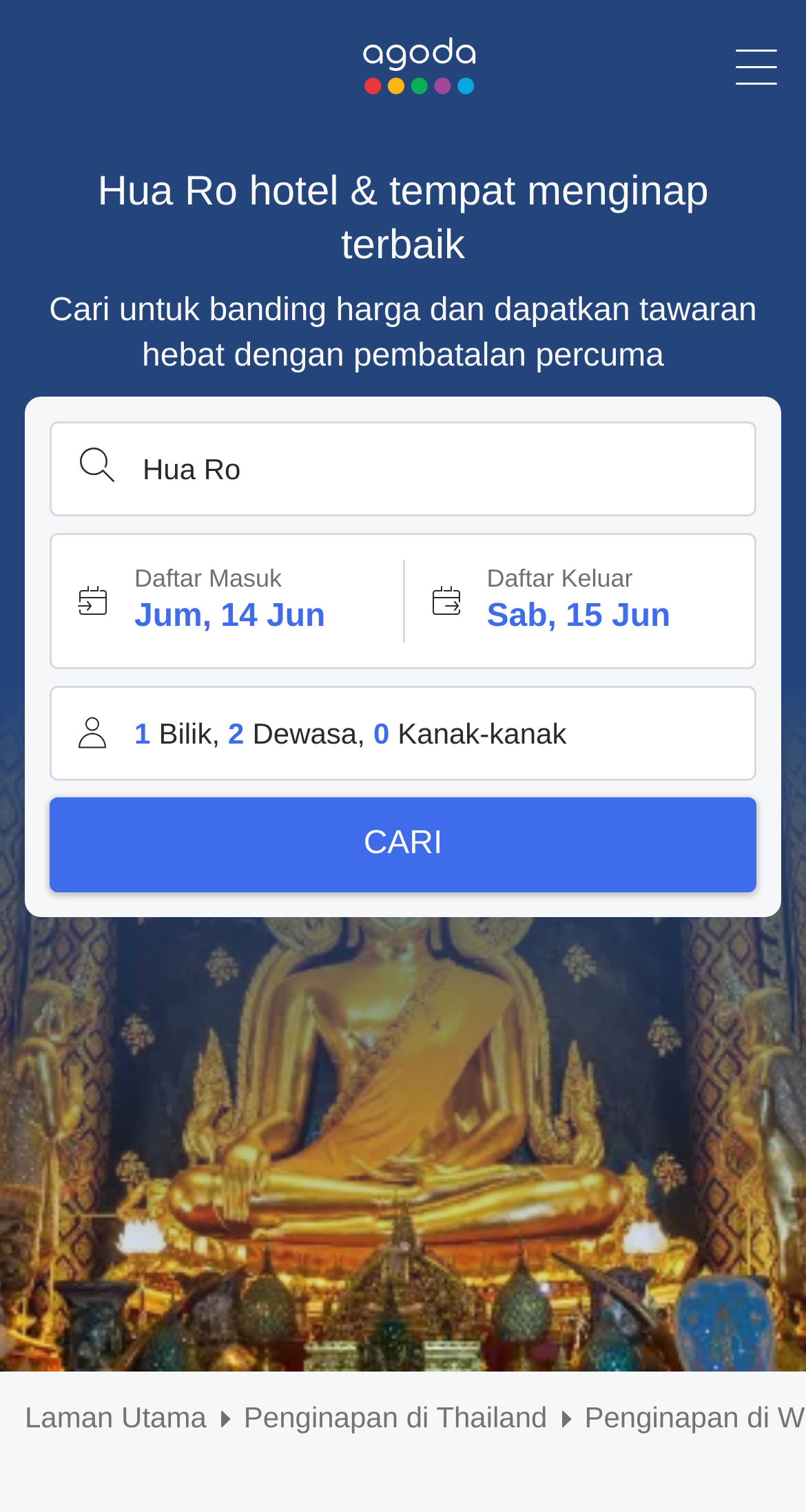What is the logo of the website?
Based on the screenshot, provide a one-word or short-phrase response.

Agoda logo